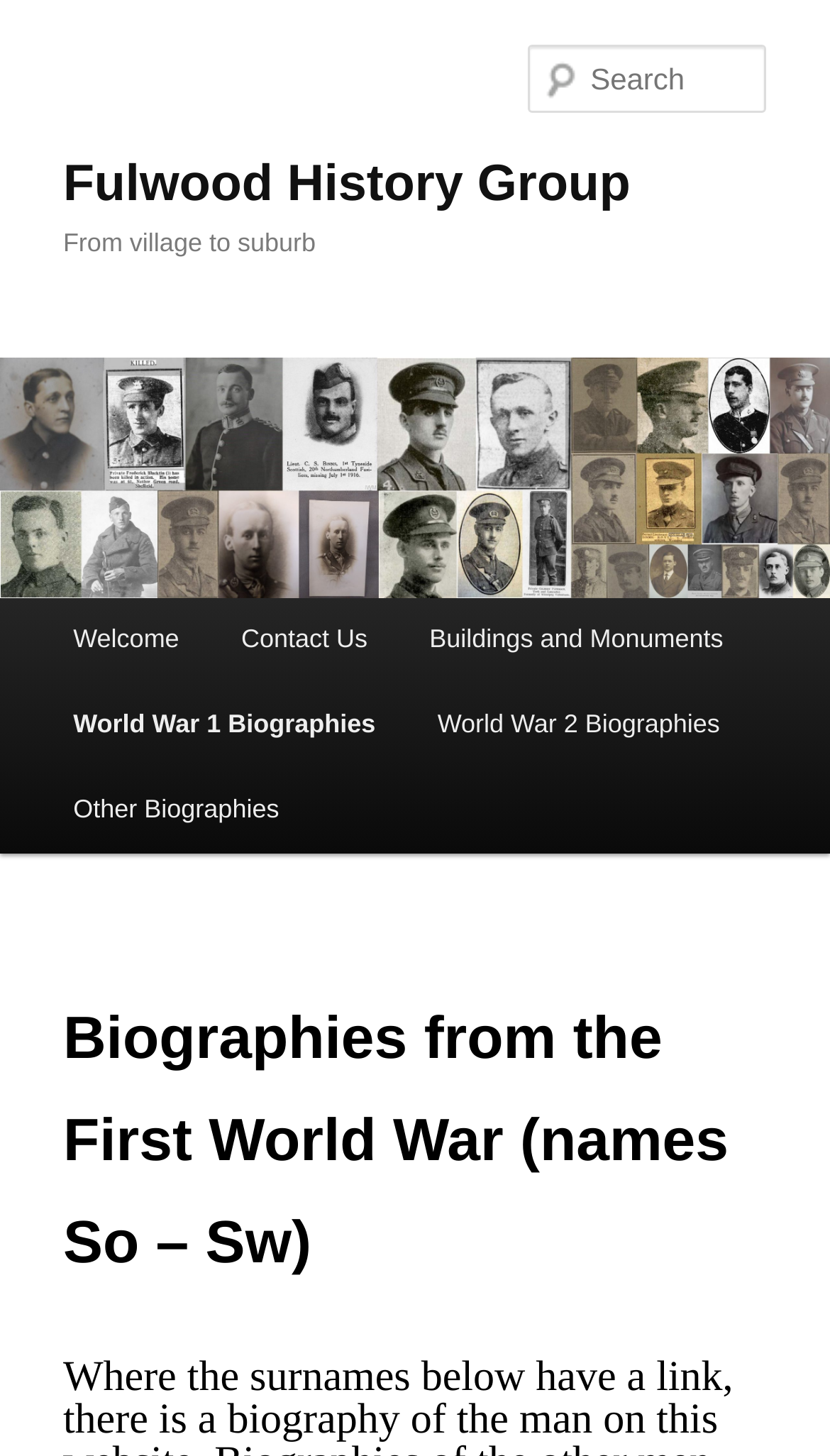Pinpoint the bounding box coordinates of the area that must be clicked to complete this instruction: "search for a biography".

[0.637, 0.031, 0.924, 0.078]